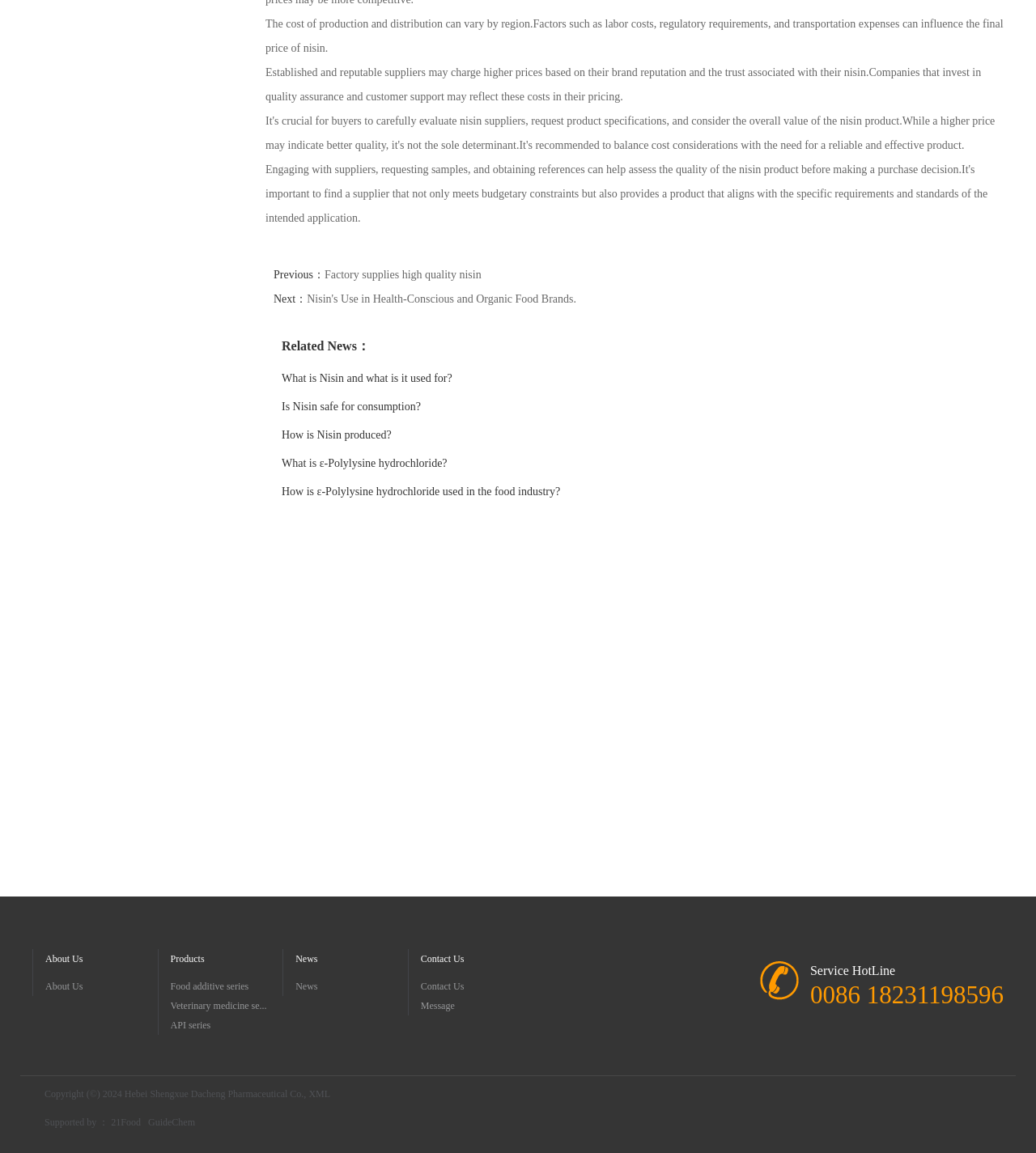Please locate the bounding box coordinates of the element that needs to be clicked to achieve the following instruction: "Read the news". The coordinates should be four float numbers between 0 and 1, i.e., [left, top, right, bottom].

[0.285, 0.847, 0.394, 0.864]